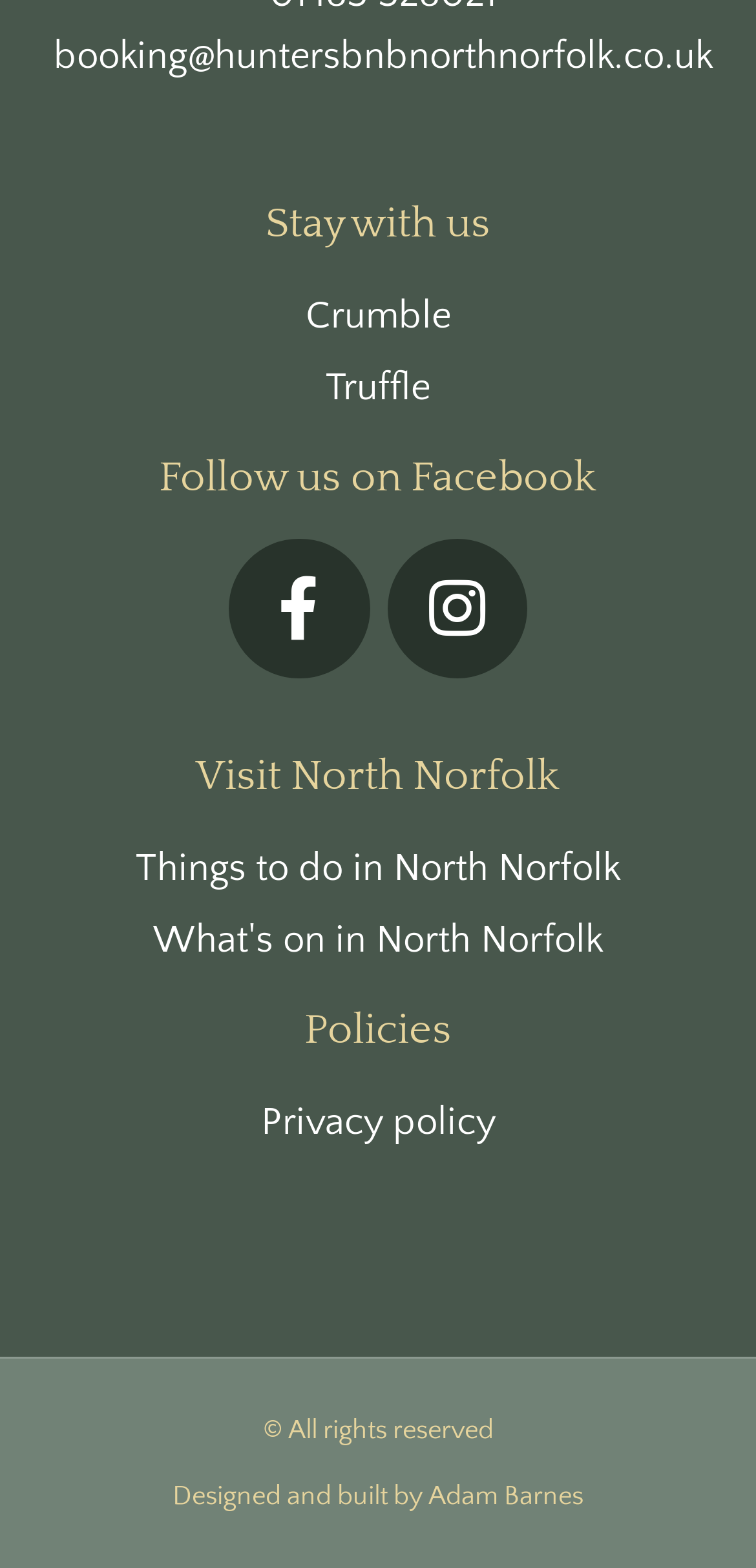Please provide a comprehensive response to the question below by analyzing the image: 
What is the last policy mentioned?

I looked at the 'Policies' section and found the last policy mentioned is 'Privacy policy' which is a link.